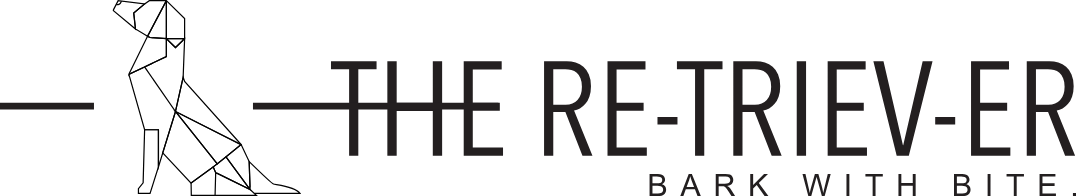Can you give a comprehensive explanation to the question given the content of the image?
What is the abstract representation of in the logo?

The abstract representation in the logo is a retriever dog because the caption states that the logo features an abstract representation of a retriever dog, crafted using geometric shapes, which adds a unique and artistic flair.